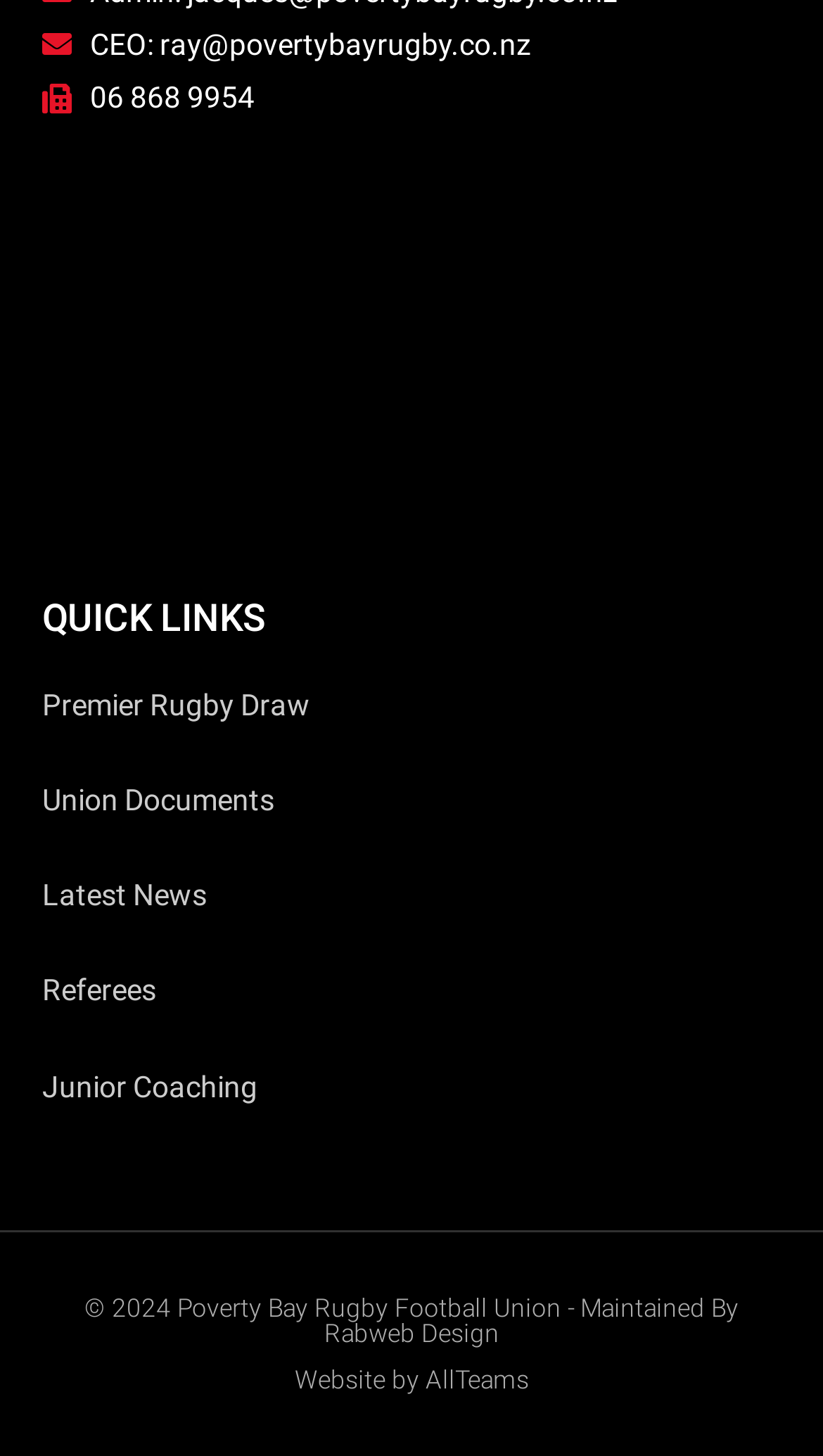Please indicate the bounding box coordinates for the clickable area to complete the following task: "Click on Premier Rugby Draw". The coordinates should be specified as four float numbers between 0 and 1, i.e., [left, top, right, bottom].

[0.051, 0.472, 0.377, 0.495]